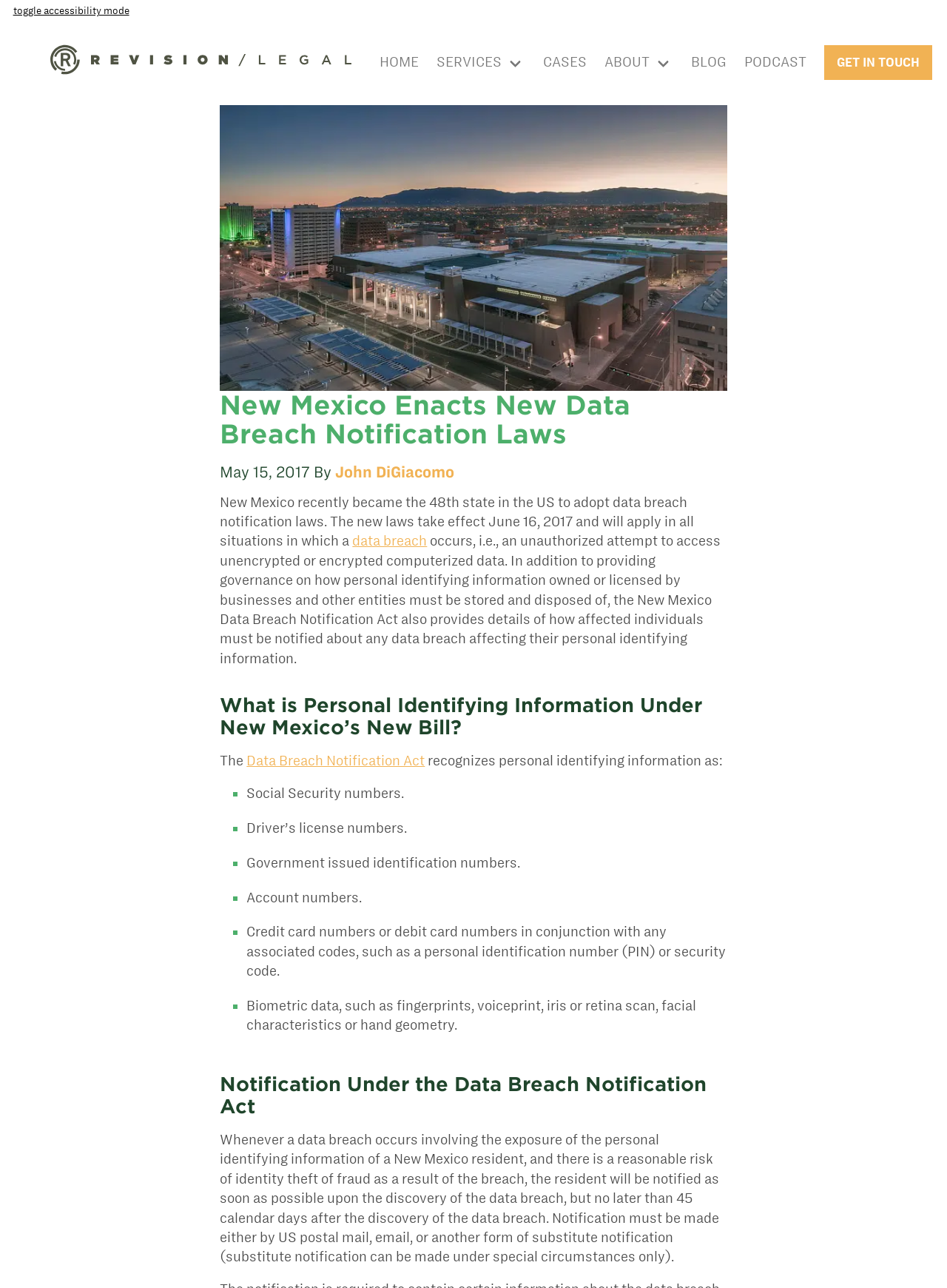Who wrote the article 'New Mexico Enacts New Data Breach Notification Laws'?
Based on the image, respond with a single word or phrase.

John DiGiacomo